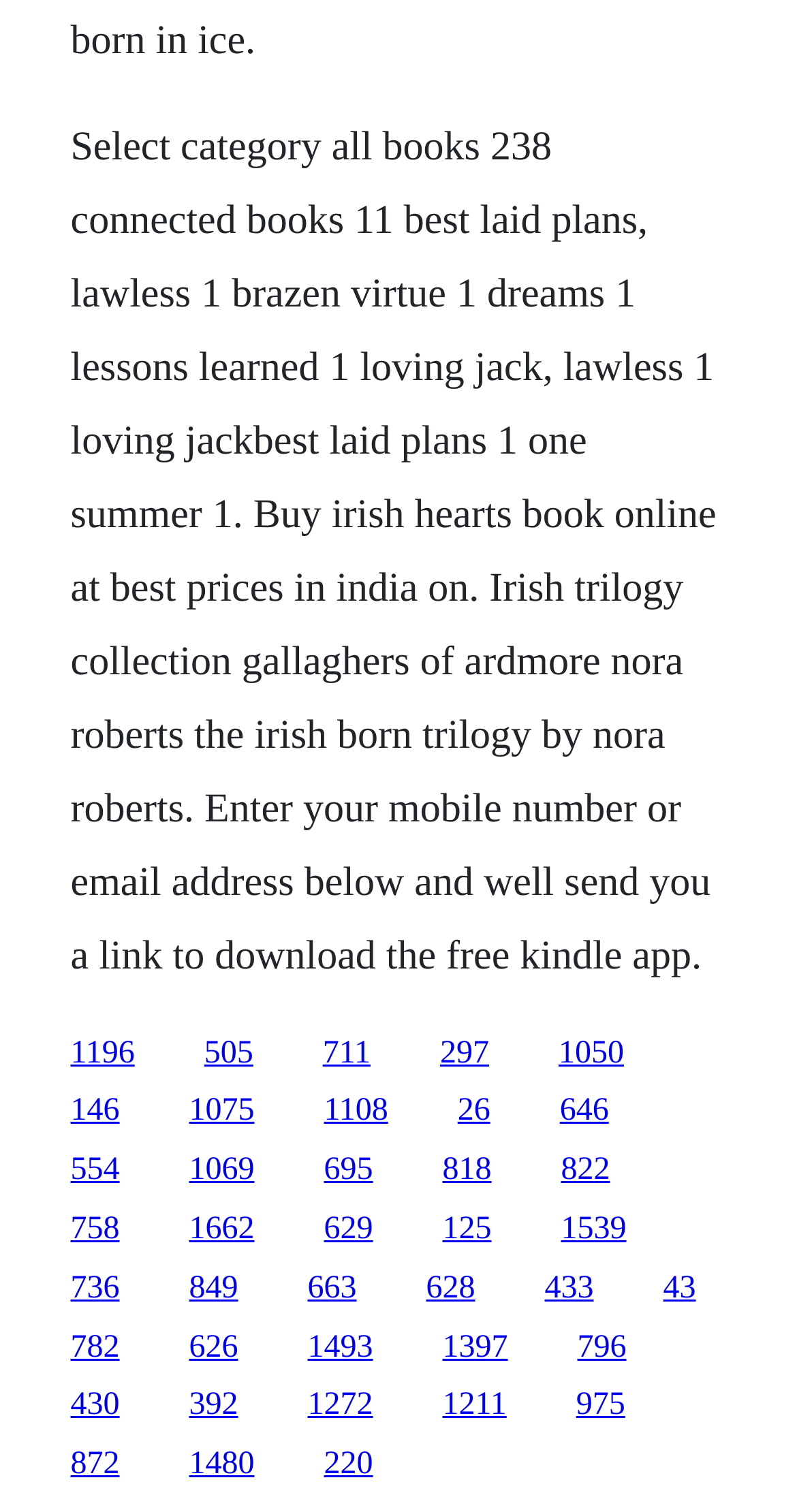Utilize the details in the image to give a detailed response to the question: What is the purpose of entering a mobile number or email address?

From the StaticText element, I found the text 'Enter your mobile number or email address below and we'll send you a link to download the free Kindle app.'. This indicates that the purpose of entering a mobile number or email address is to download the free Kindle app.